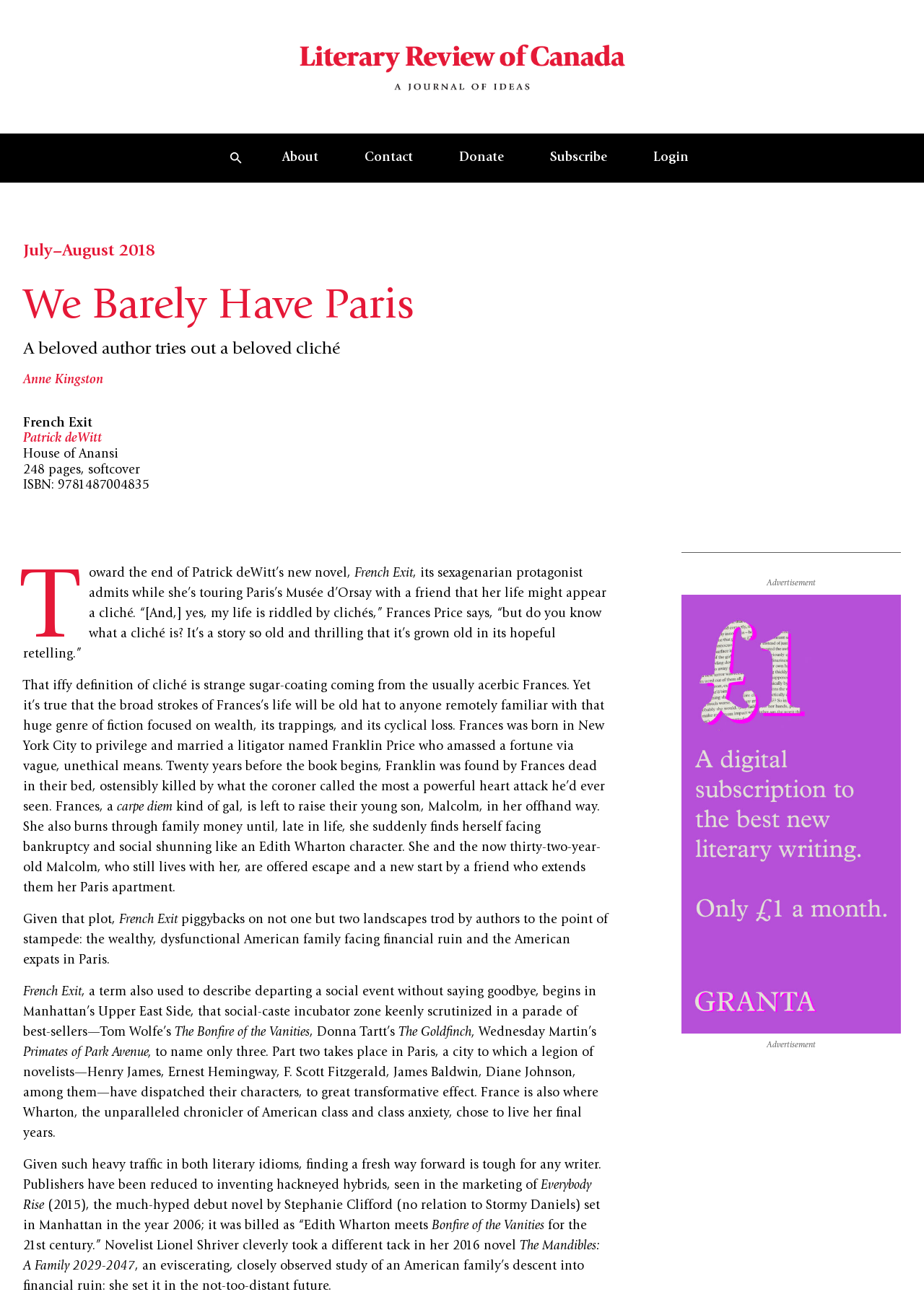Please provide the bounding box coordinates for the element that needs to be clicked to perform the instruction: "Type a message". The coordinates must consist of four float numbers between 0 and 1, formatted as [left, top, right, bottom].

None